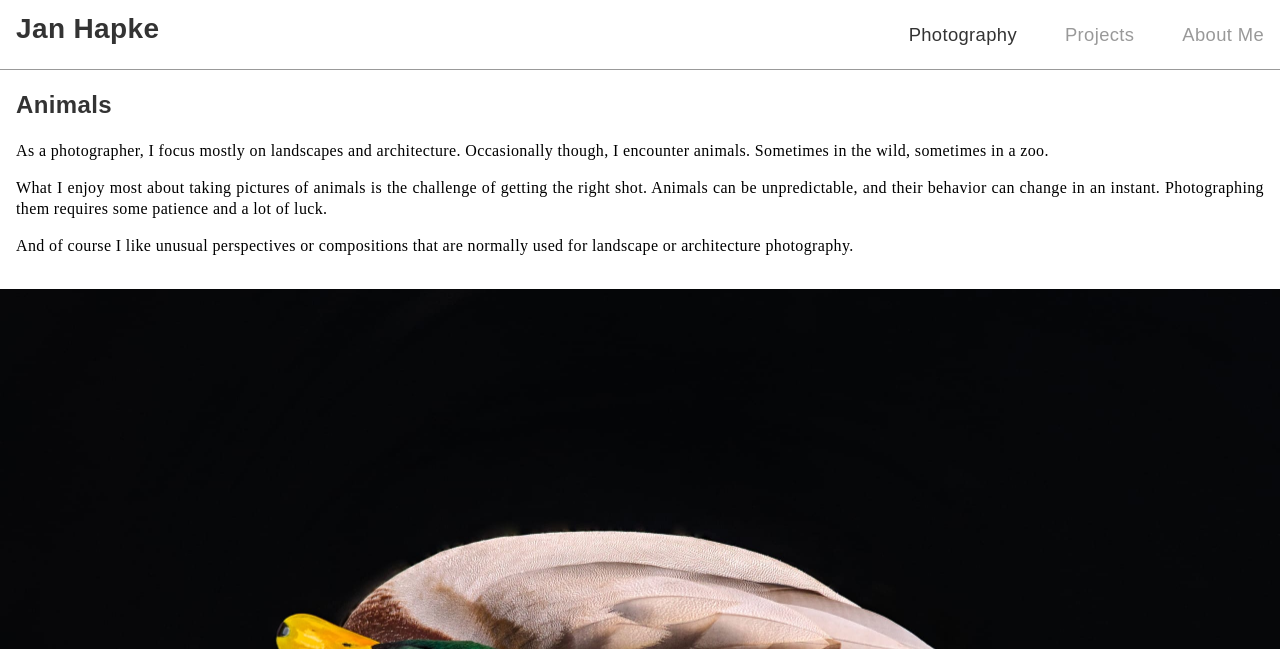Elaborate on the information and visuals displayed on the webpage.

The webpage is titled "Animals by Jan Hapke" and appears to be a photography portfolio focused on animals. At the top, there is a header section with a link to "Jan Hapke" on the left side, and three navigation links to "Photography", "Projects", and "About Me" on the right side. 

Below the header, there is a horizontal separator line that spans the entire width of the page. 

The main content area is divided into two sections. The first section is a heading that reads "Animals", which is centered near the top of the main area. 

Below the heading, there is a complementary section that takes up most of the main area. This section contains three paragraphs of text that describe the photographer's approach to taking pictures of animals. The text is left-aligned and spans about two-thirds of the width of the main area. The paragraphs describe the challenges and joys of photographing animals, including the need for patience and luck, and the opportunity to experiment with unusual perspectives and compositions.